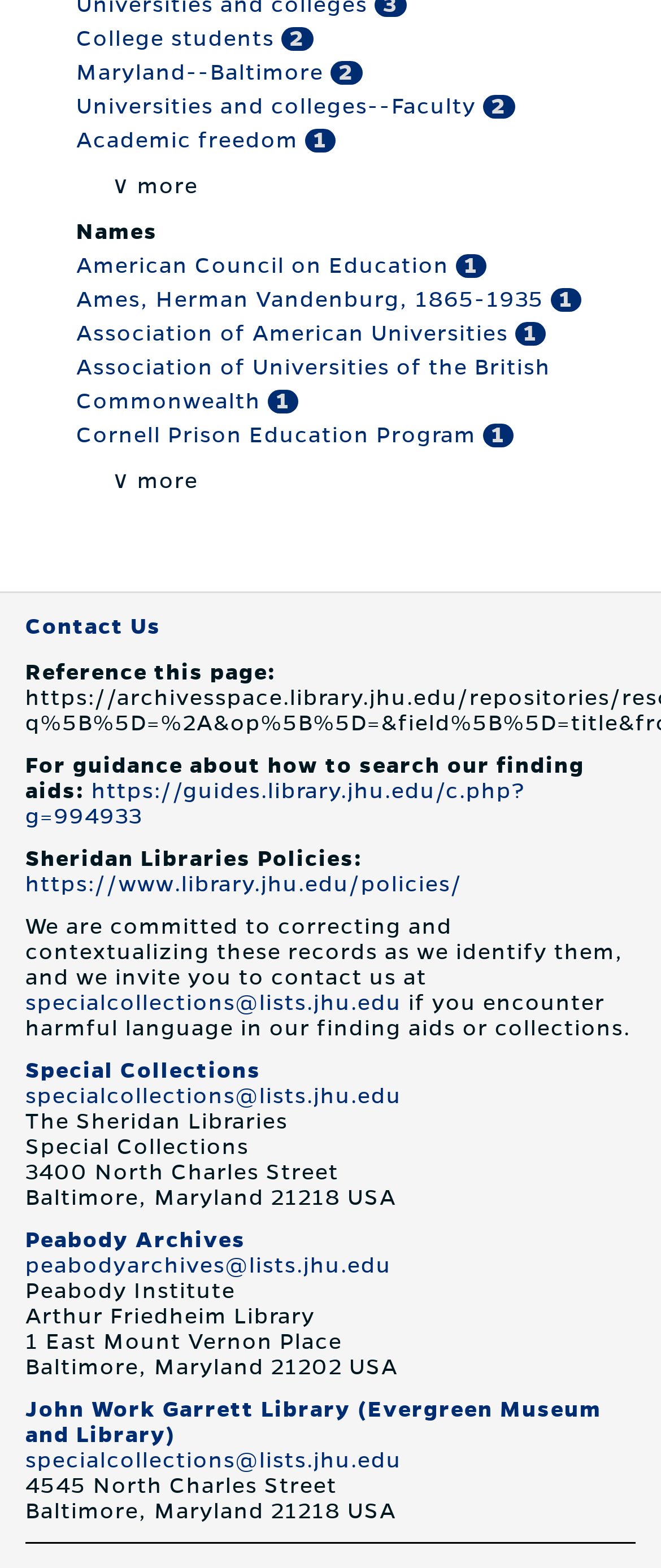How many '∨ more' buttons are there?
Please provide a single word or phrase as your answer based on the image.

2